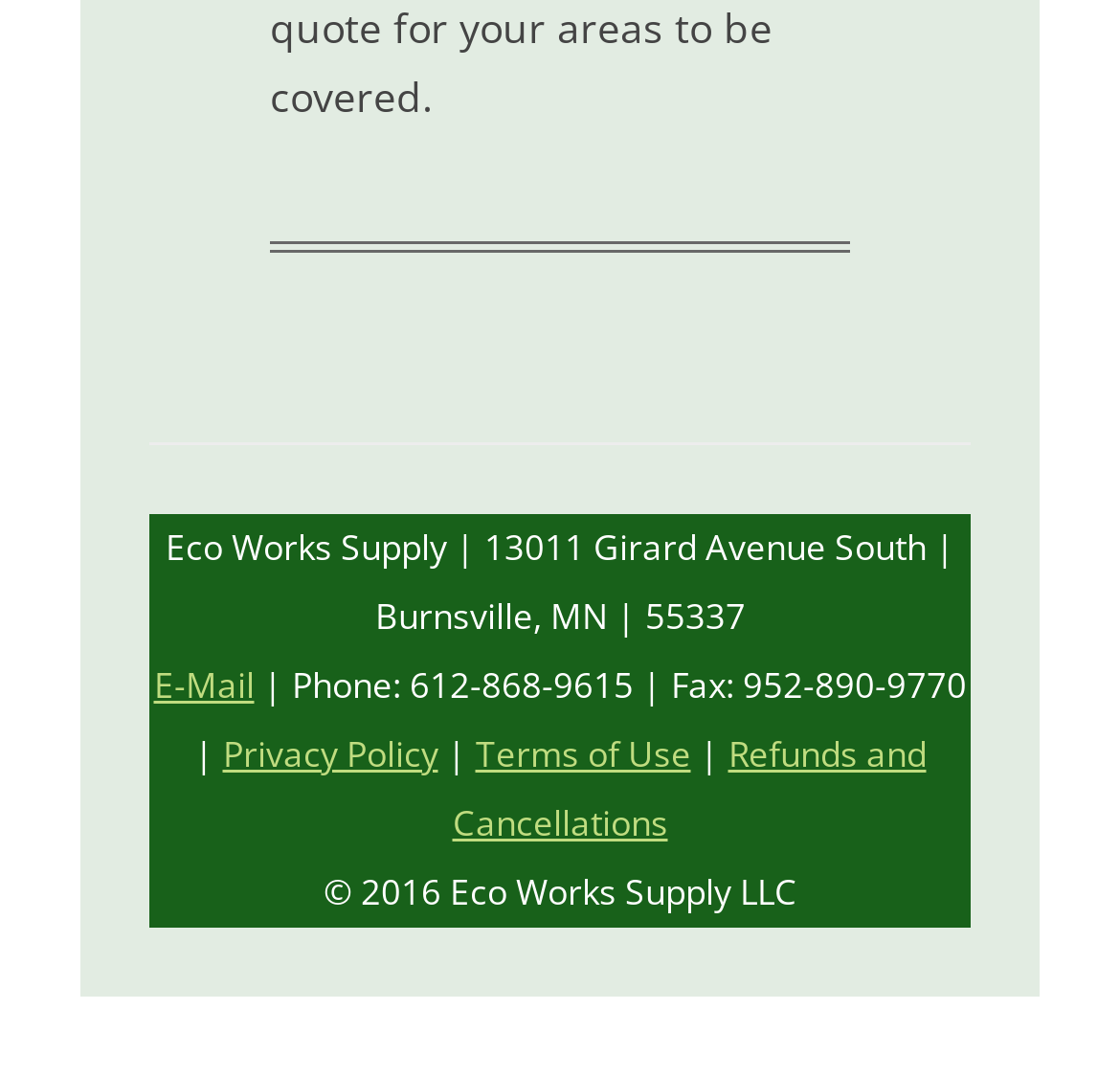What is the phone number?
Answer the question with a single word or phrase, referring to the image.

612-868-9615